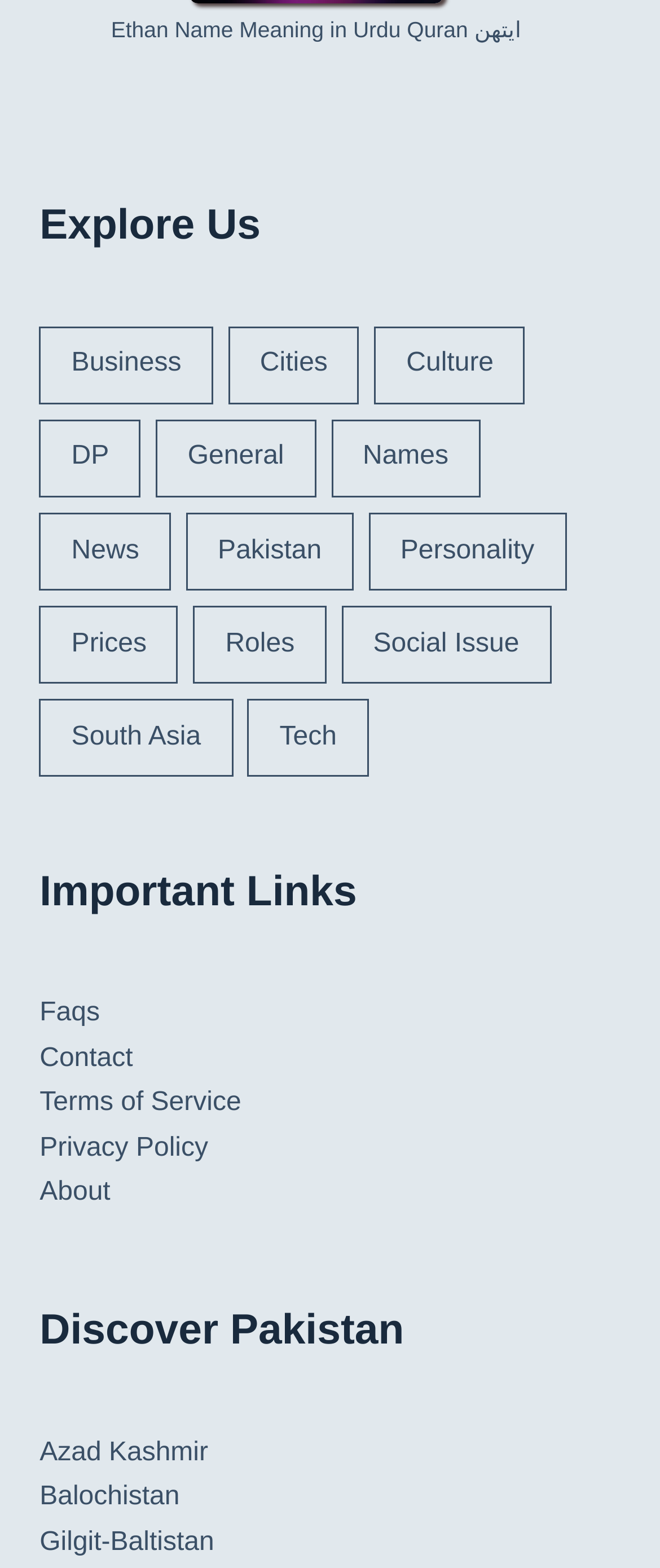Locate the bounding box coordinates of the element I should click to achieve the following instruction: "Discover the Names section".

[0.501, 0.267, 0.728, 0.317]